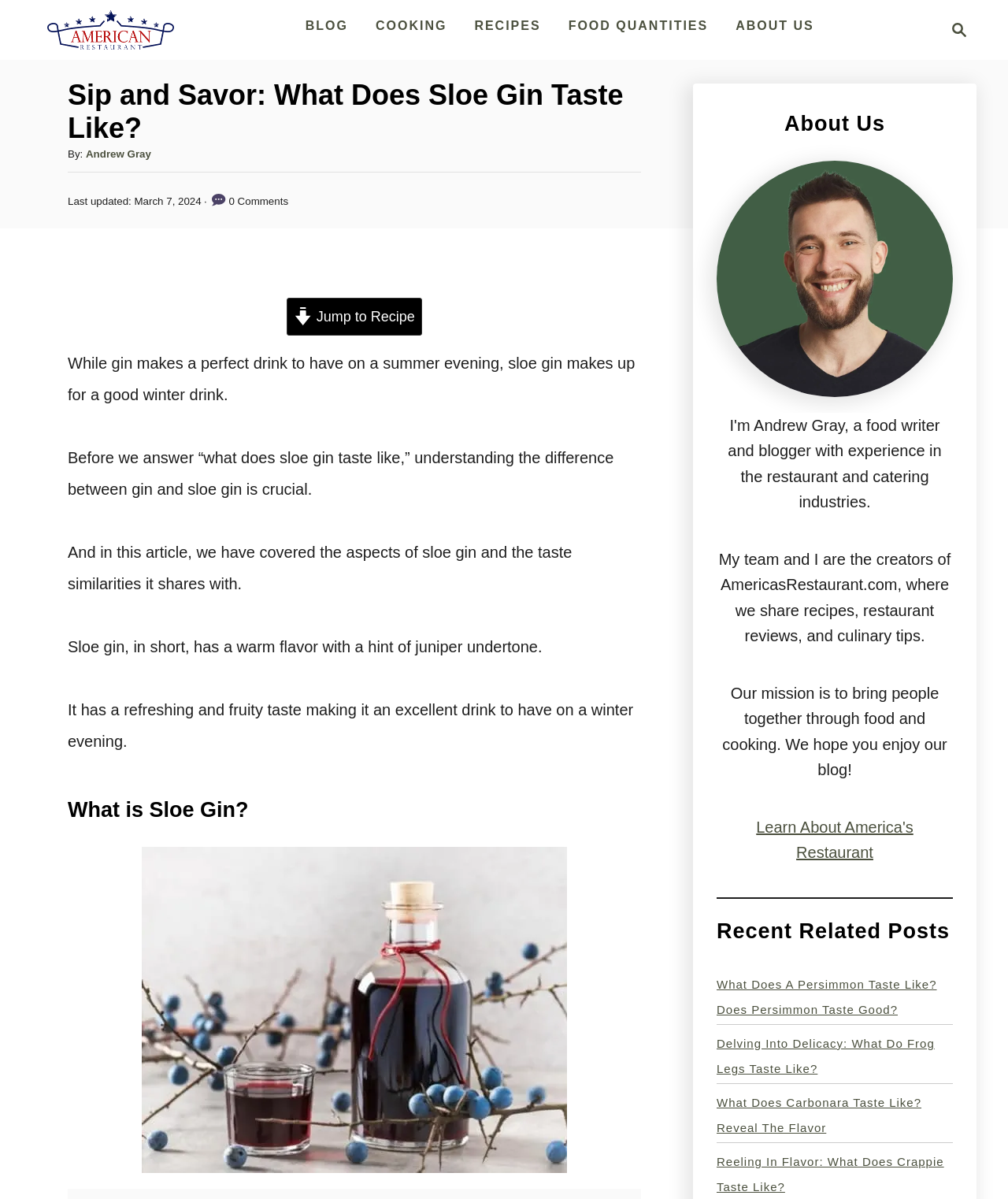Calculate the bounding box coordinates for the UI element based on the following description: "Export". Ensure the coordinates are four float numbers between 0 and 1, i.e., [left, top, right, bottom].

None